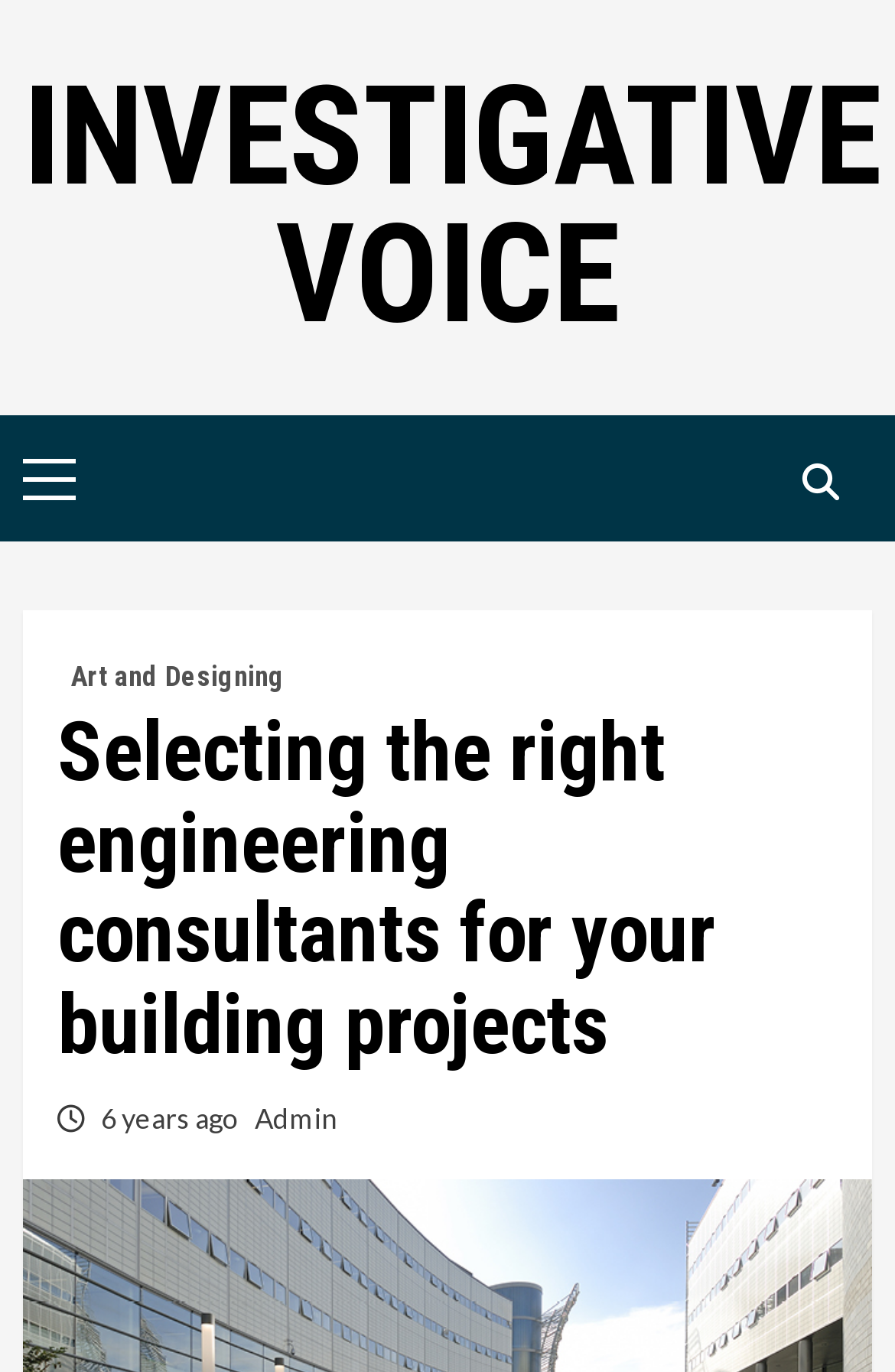Analyze the image and deliver a detailed answer to the question: How old is the article?

I determined the age of the article by looking at the link element with the text '6 years ago' which indicates when the article was published.